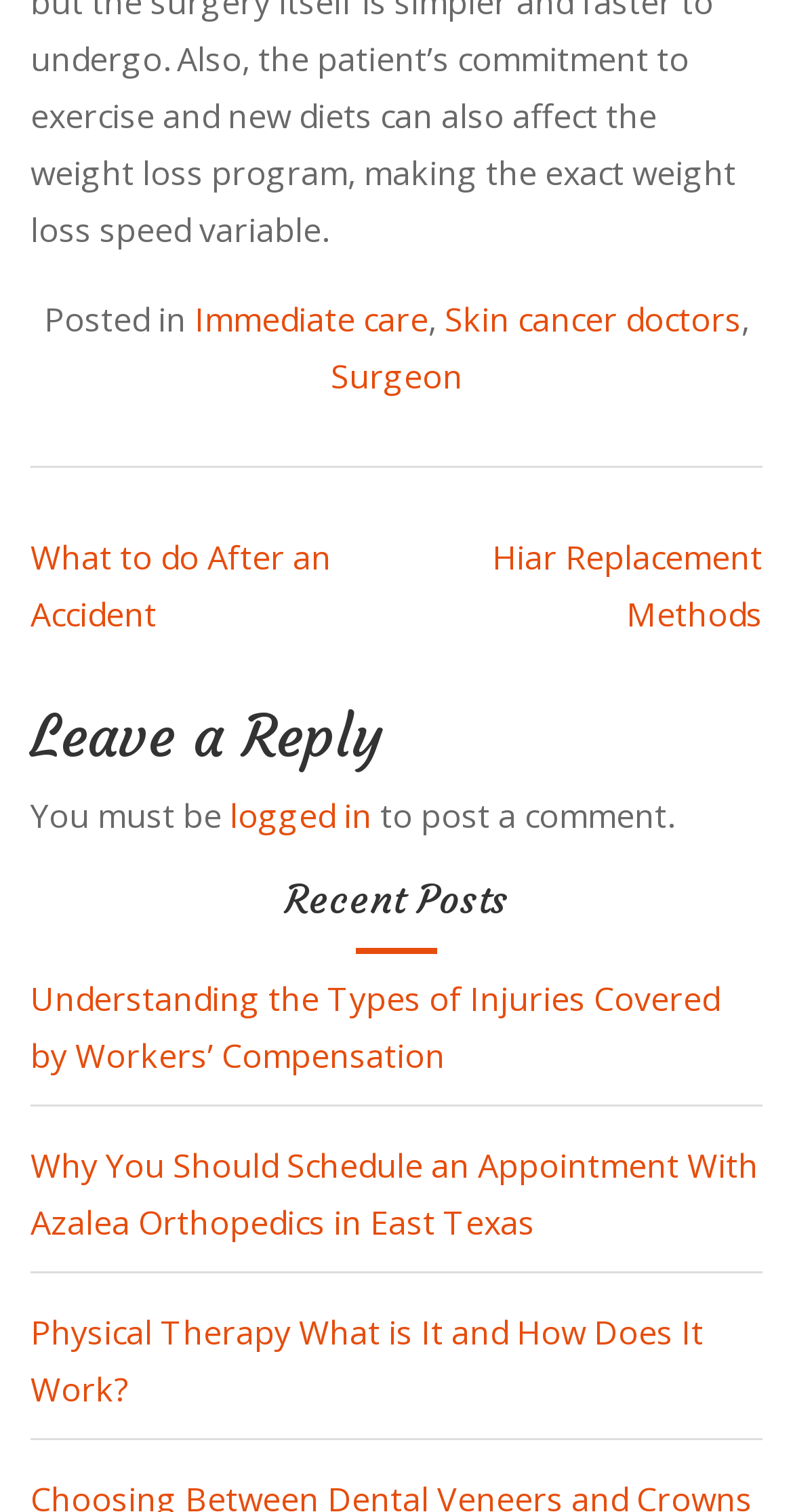What is the category of the post?
Based on the image, give a concise answer in the form of a single word or short phrase.

Immediate care